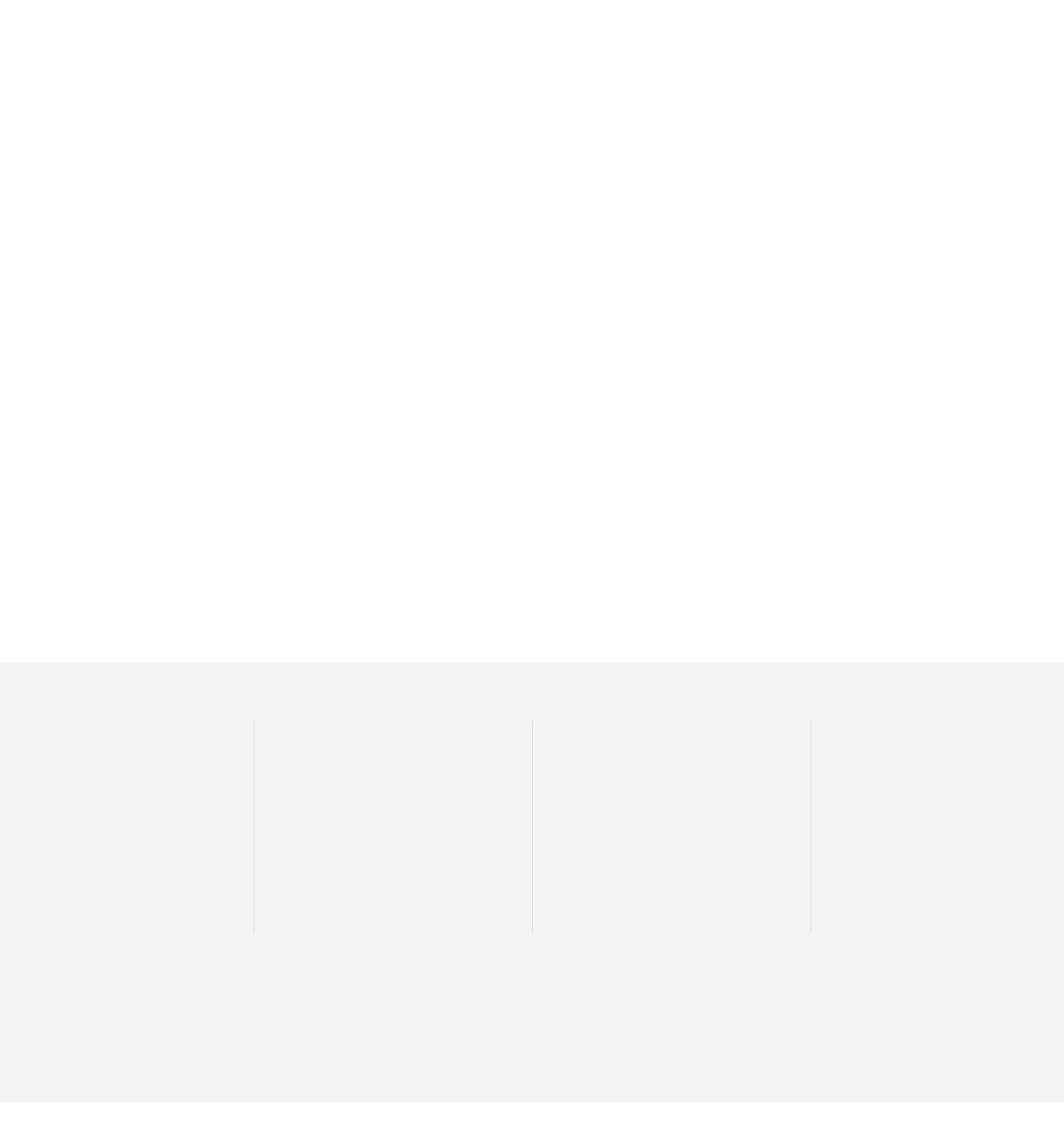Identify the bounding box coordinates of the section to be clicked to complete the task described by the following instruction: "Click the CONTACT button". The coordinates should be four float numbers between 0 and 1, formatted as [left, top, right, bottom].

[0.293, 0.668, 0.445, 0.695]